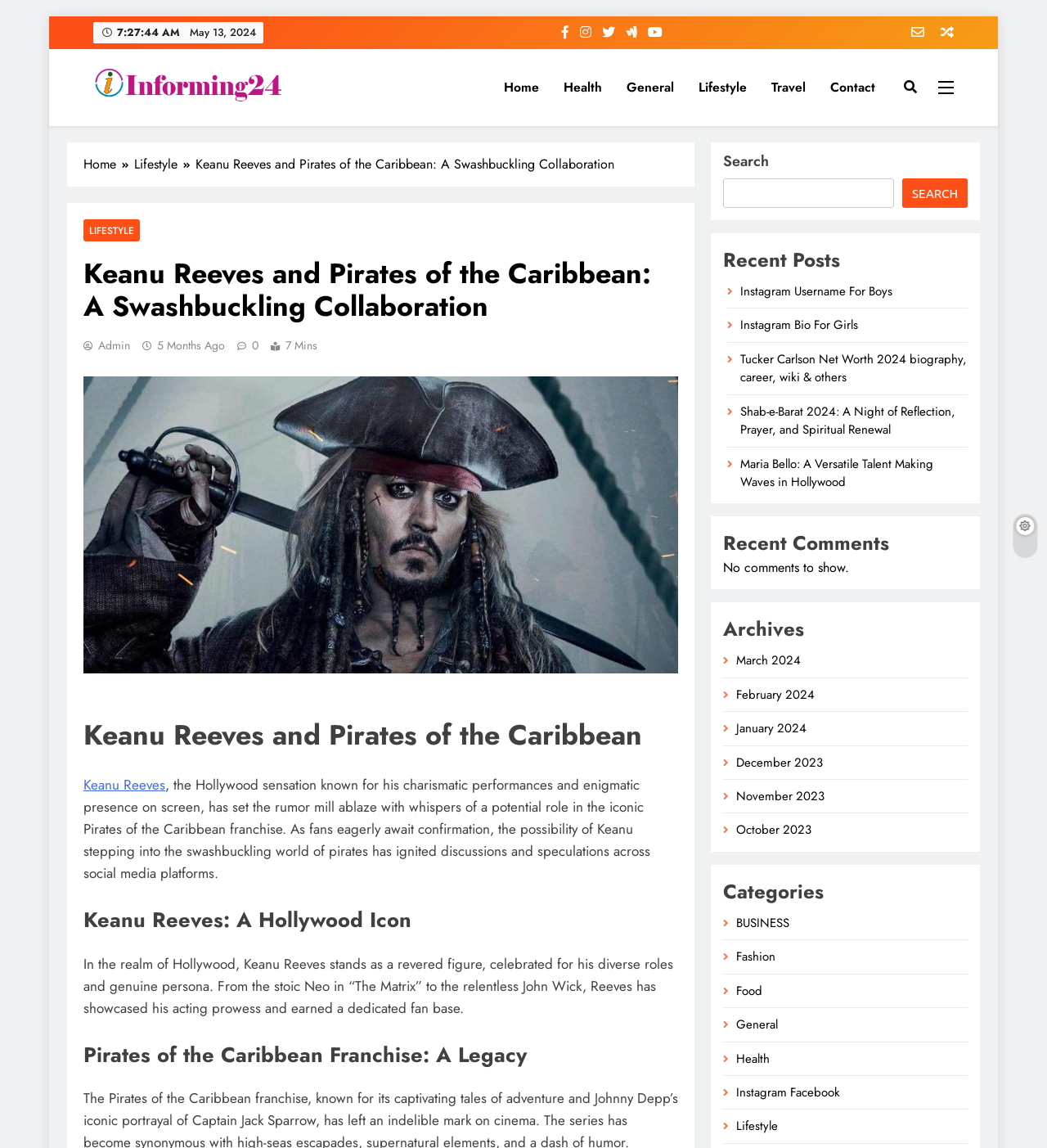Based on the element description "January 2024", predict the bounding box coordinates of the UI element.

[0.703, 0.627, 0.77, 0.642]